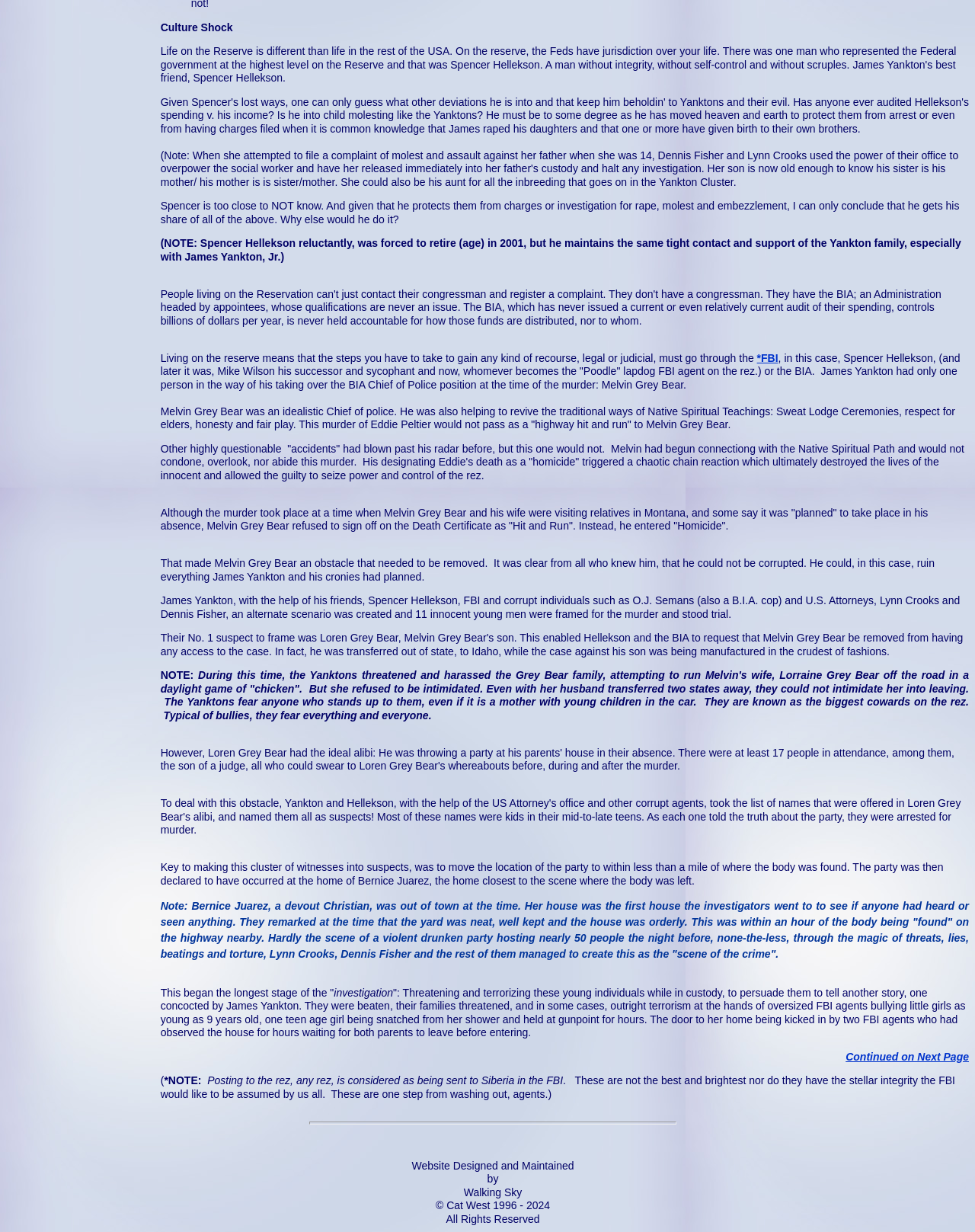What is the name of the website designer and maintainer?
Based on the image, answer the question in a detailed manner.

According to the footer of the webpage, the website was designed and maintained by Walking Sky, with a copyright notice from 1996 to 2024.